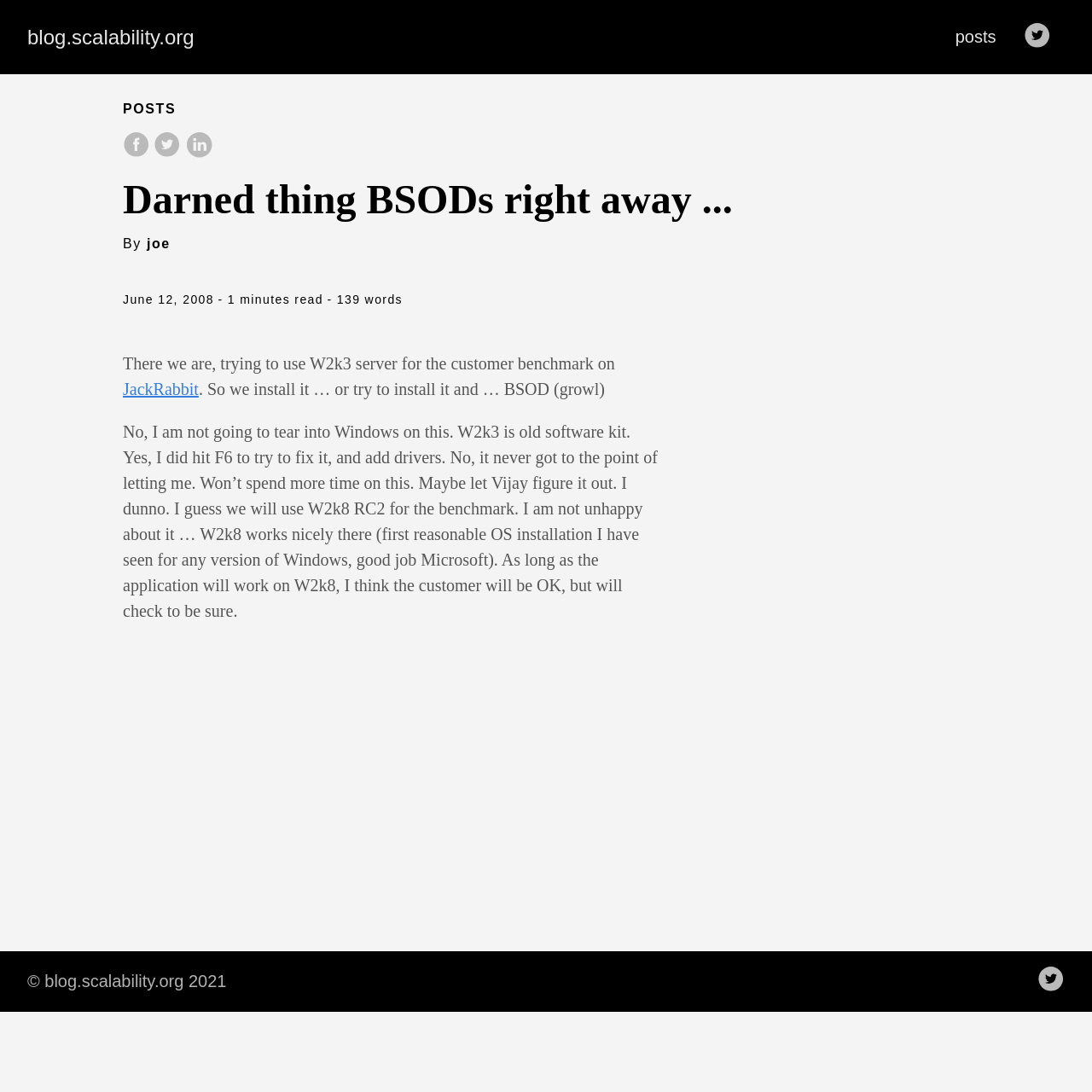Locate the bounding box coordinates of the clickable part needed for the task: "check the copyright information".

[0.012, 0.884, 0.22, 0.914]